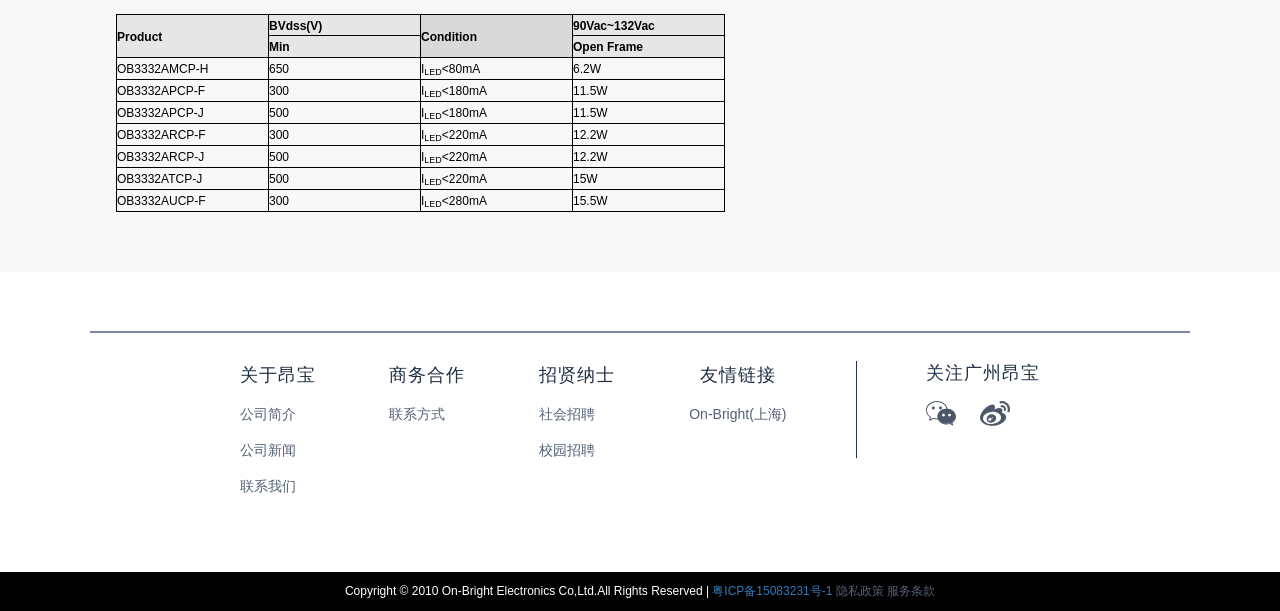What is the condition of the product in the second row?
Using the visual information, respond with a single word or phrase.

Open Frame